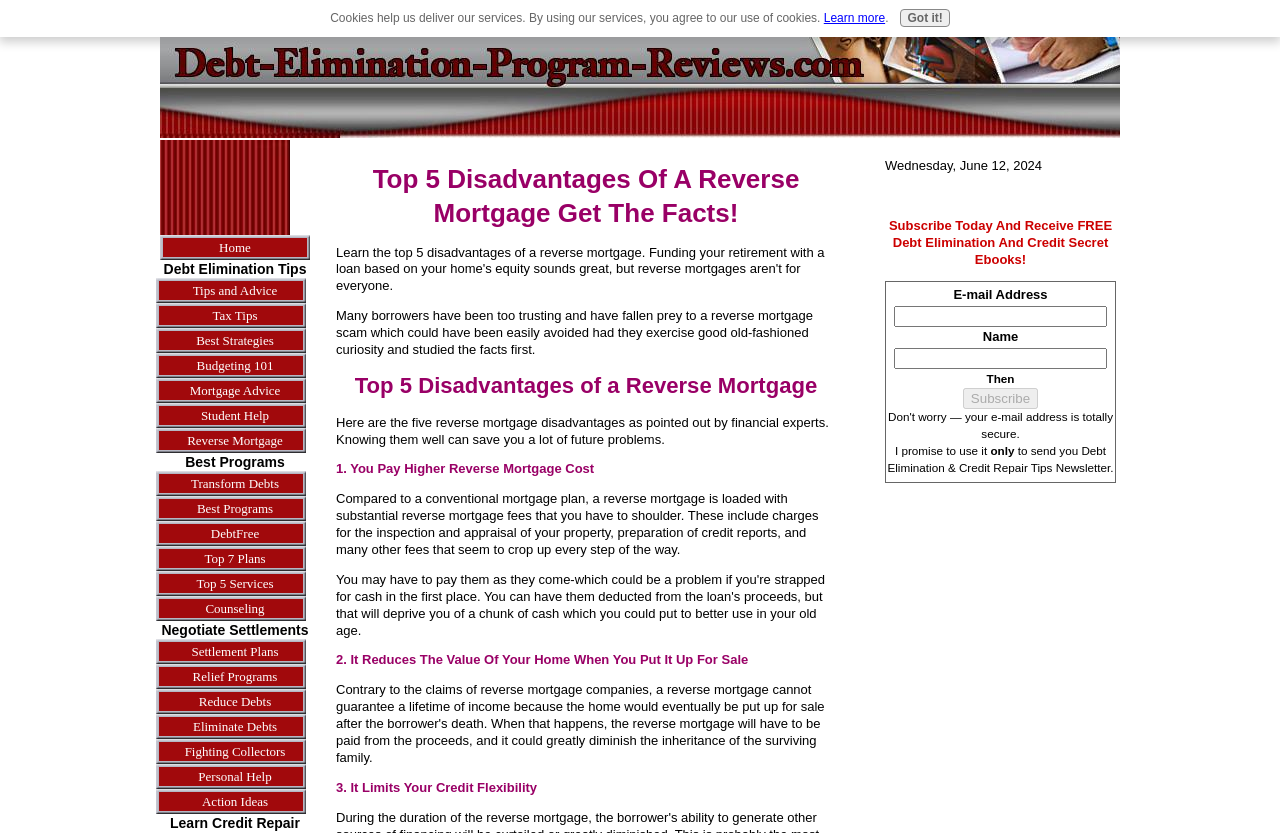Locate the bounding box coordinates of the area to click to fulfill this instruction: "Click on HOME". The bounding box should be presented as four float numbers between 0 and 1, in the order [left, top, right, bottom].

None